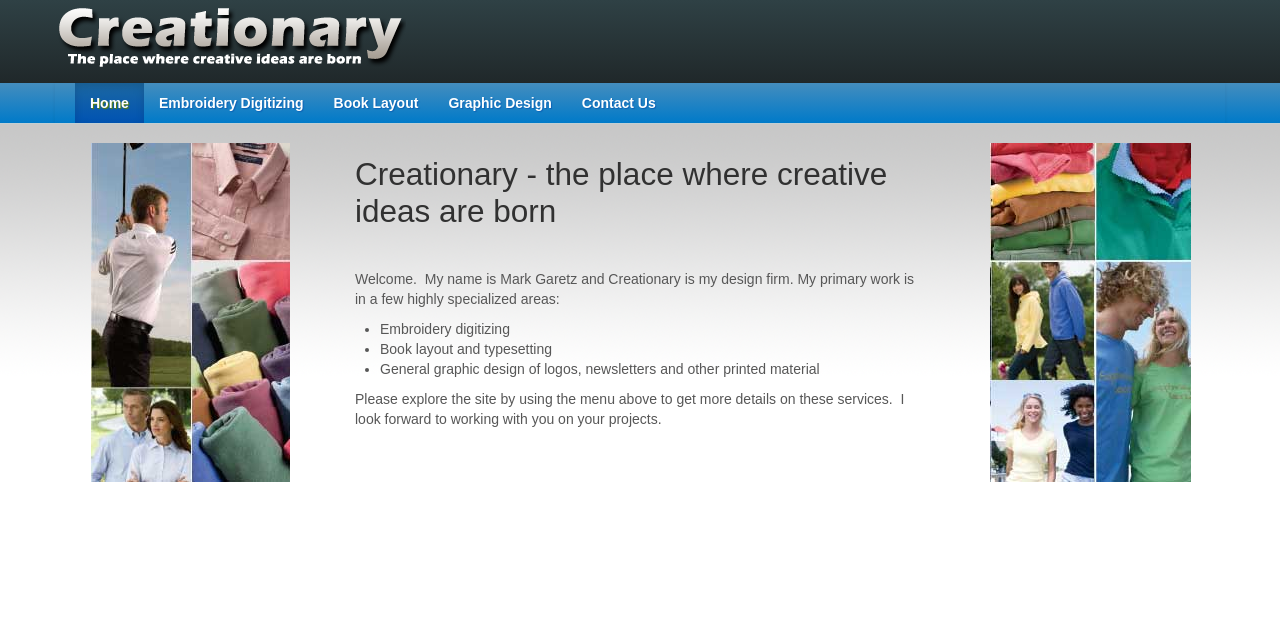Answer briefly with one word or phrase:
Who is the owner of the design firm?

Mark Garetz